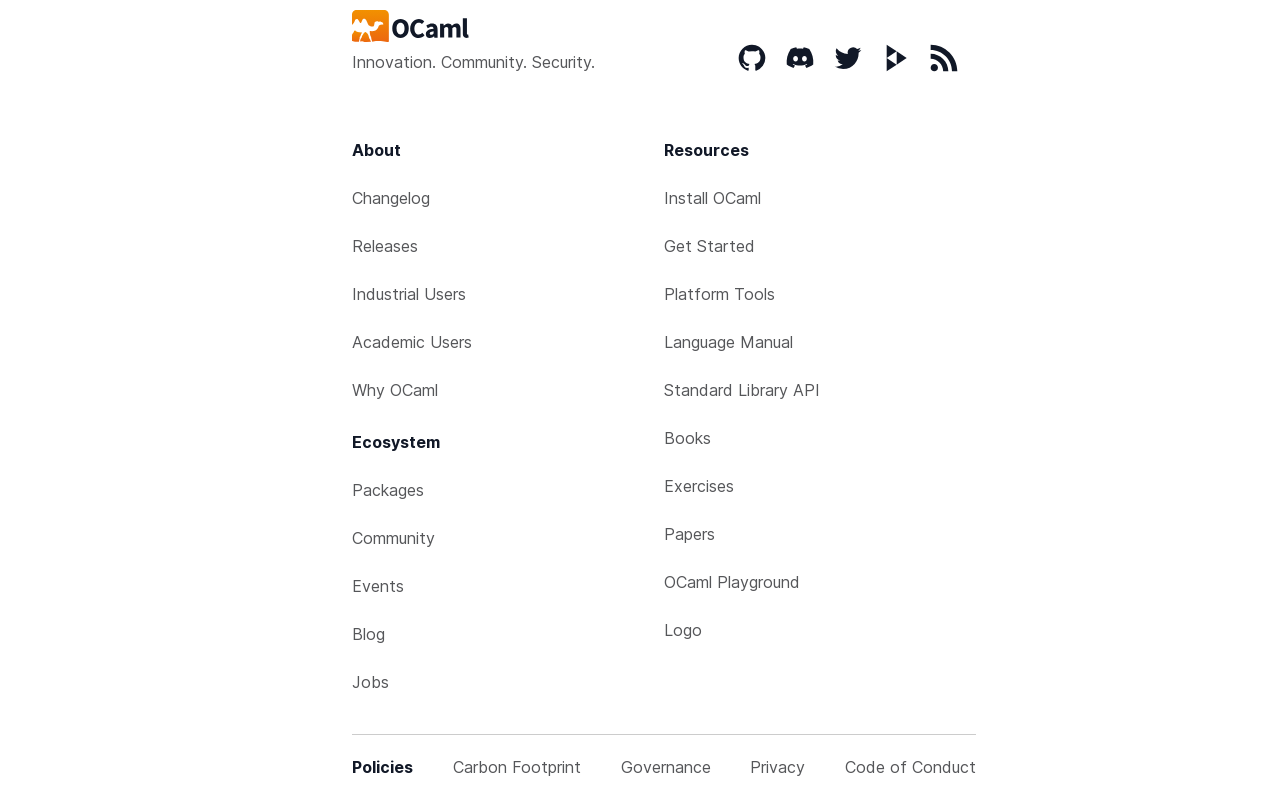Find and indicate the bounding box coordinates of the region you should select to follow the given instruction: "Visit the GitHub page".

[0.575, 0.053, 0.6, 0.093]